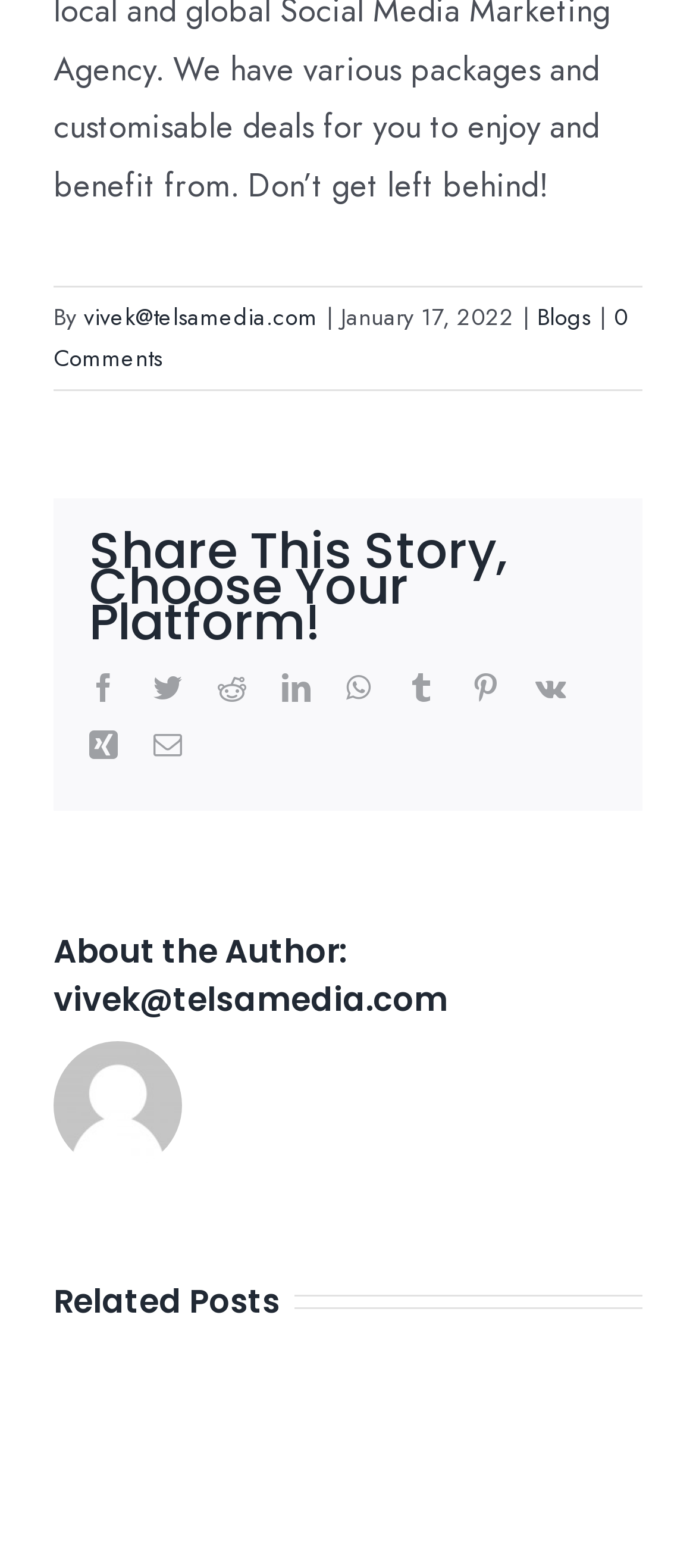Please identify the bounding box coordinates of the element's region that needs to be clicked to fulfill the following instruction: "Comment on this post". The bounding box coordinates should consist of four float numbers between 0 and 1, i.e., [left, top, right, bottom].

[0.077, 0.191, 0.903, 0.24]